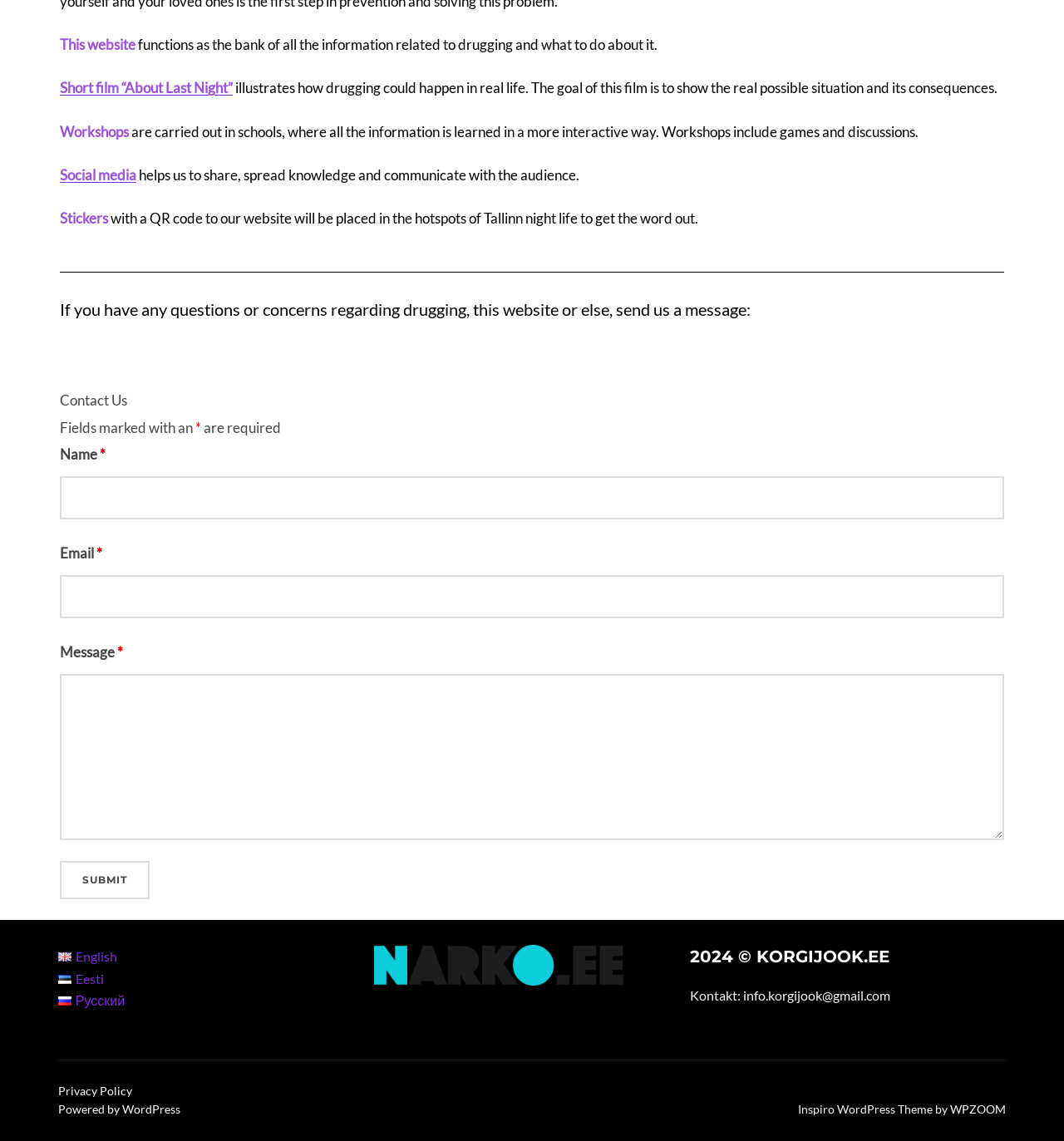What is the purpose of the short film 'About Last Night'?
Please give a detailed and thorough answer to the question, covering all relevant points.

The short film 'About Last Night' is mentioned on the webpage as a way to illustrate how drugging could happen in real life. The goal of this film is to show the real possible situation and its consequences, which implies that it aims to raise awareness about the dangers of drugging.